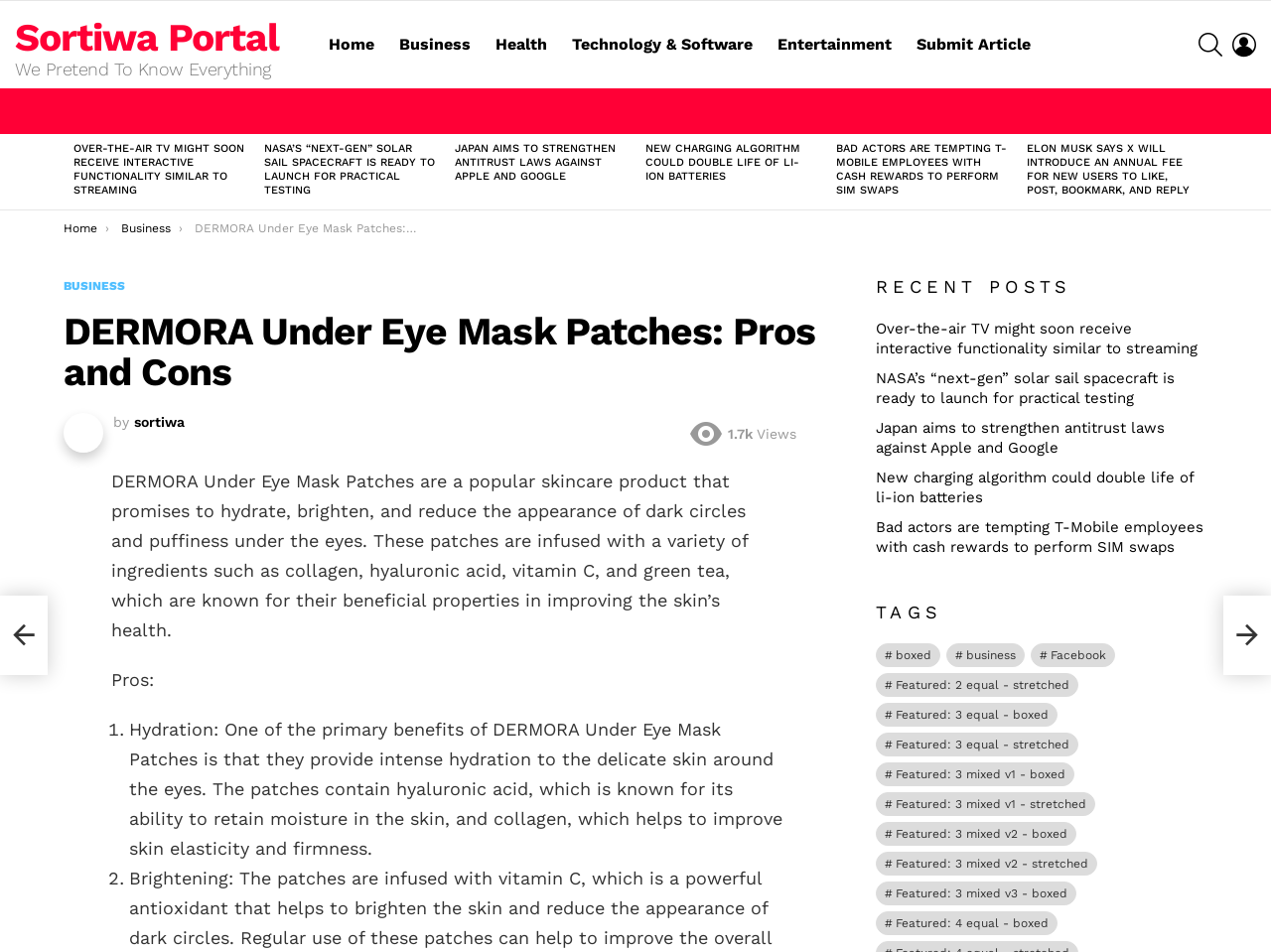How many views does the article 'DERMORA Under Eye Mask Patches: Pros and Cons' have?
Please analyze the image and answer the question with as much detail as possible.

I found the view count by looking at the article's metadata, which shows '1.7k Views'. Therefore, the article has 1.7k views.